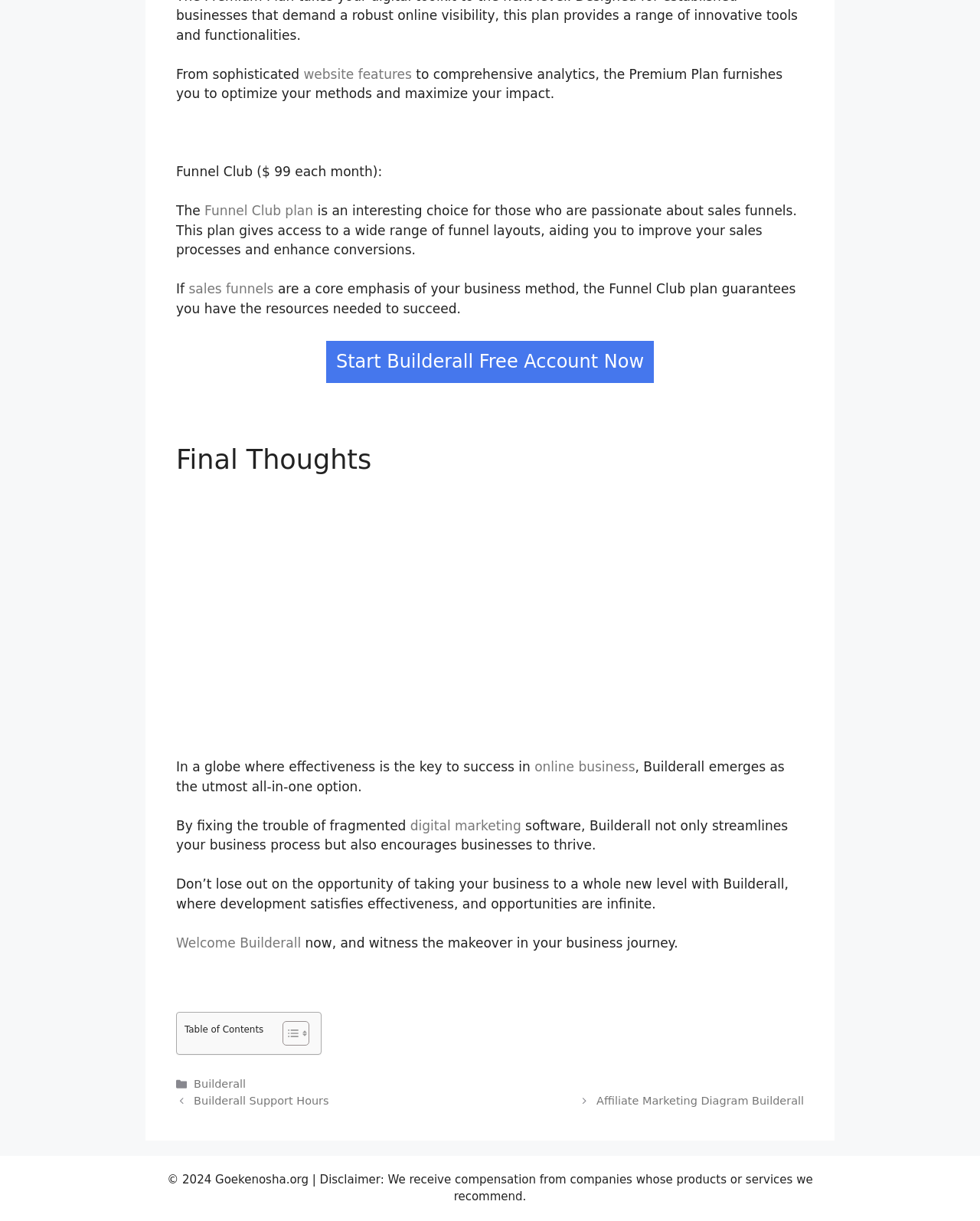Please give a concise answer to this question using a single word or phrase: 
What is the key to success in online business?

effectiveness